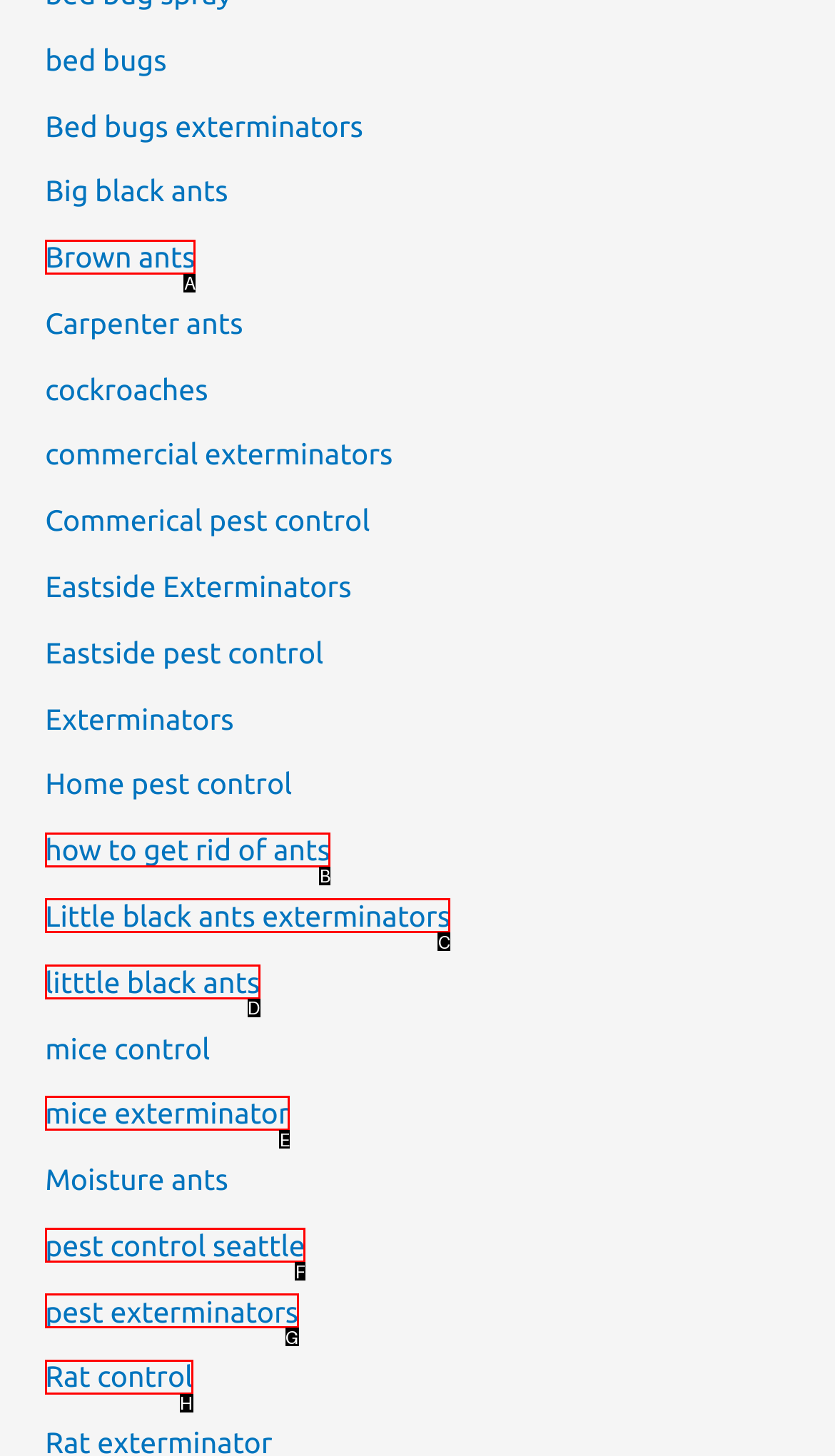Determine which option matches the description: name="age_gate[m]" placeholder="MM". Answer using the letter of the option.

None